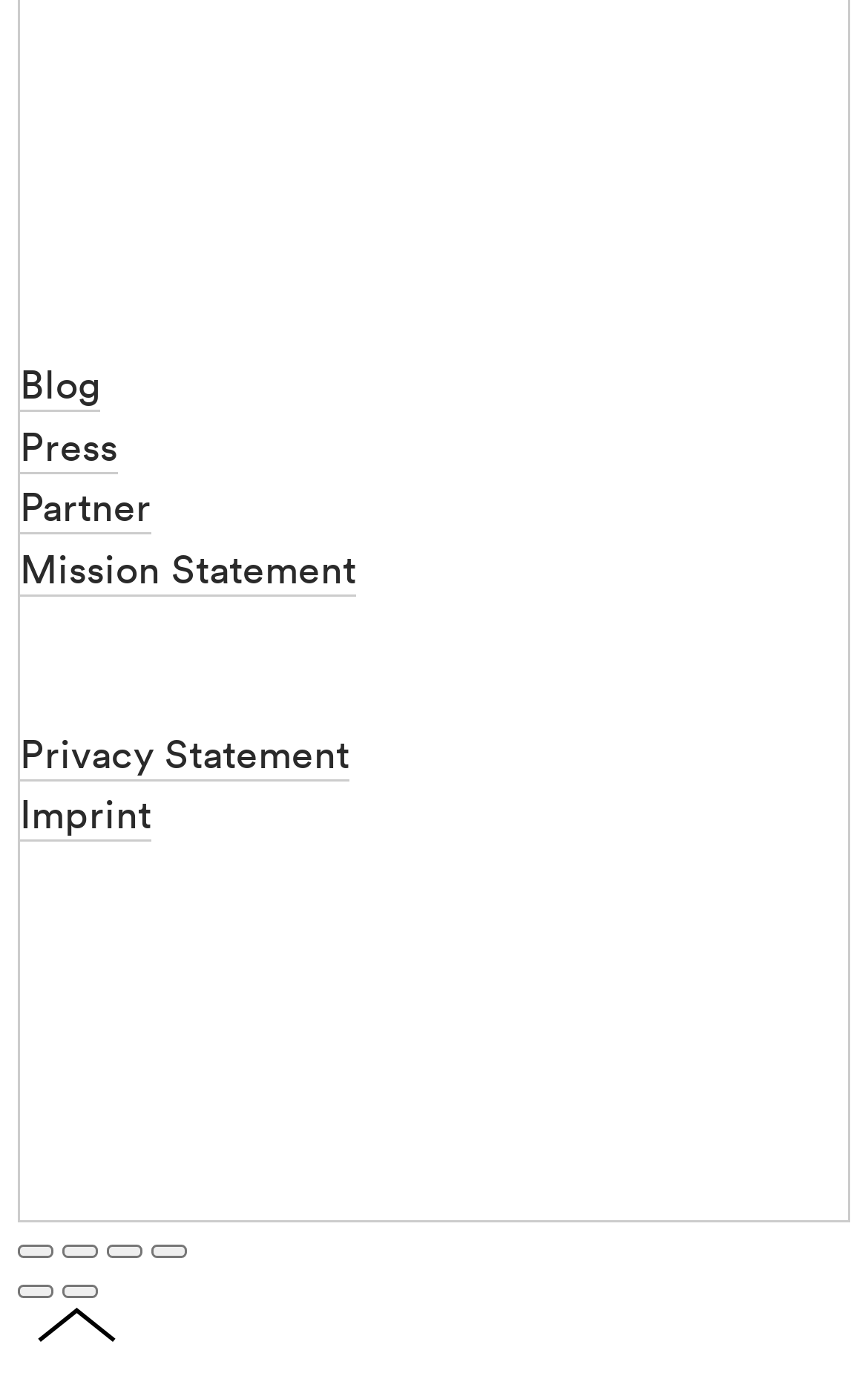Please locate the clickable area by providing the bounding box coordinates to follow this instruction: "read mission statement".

[0.023, 0.393, 0.41, 0.433]